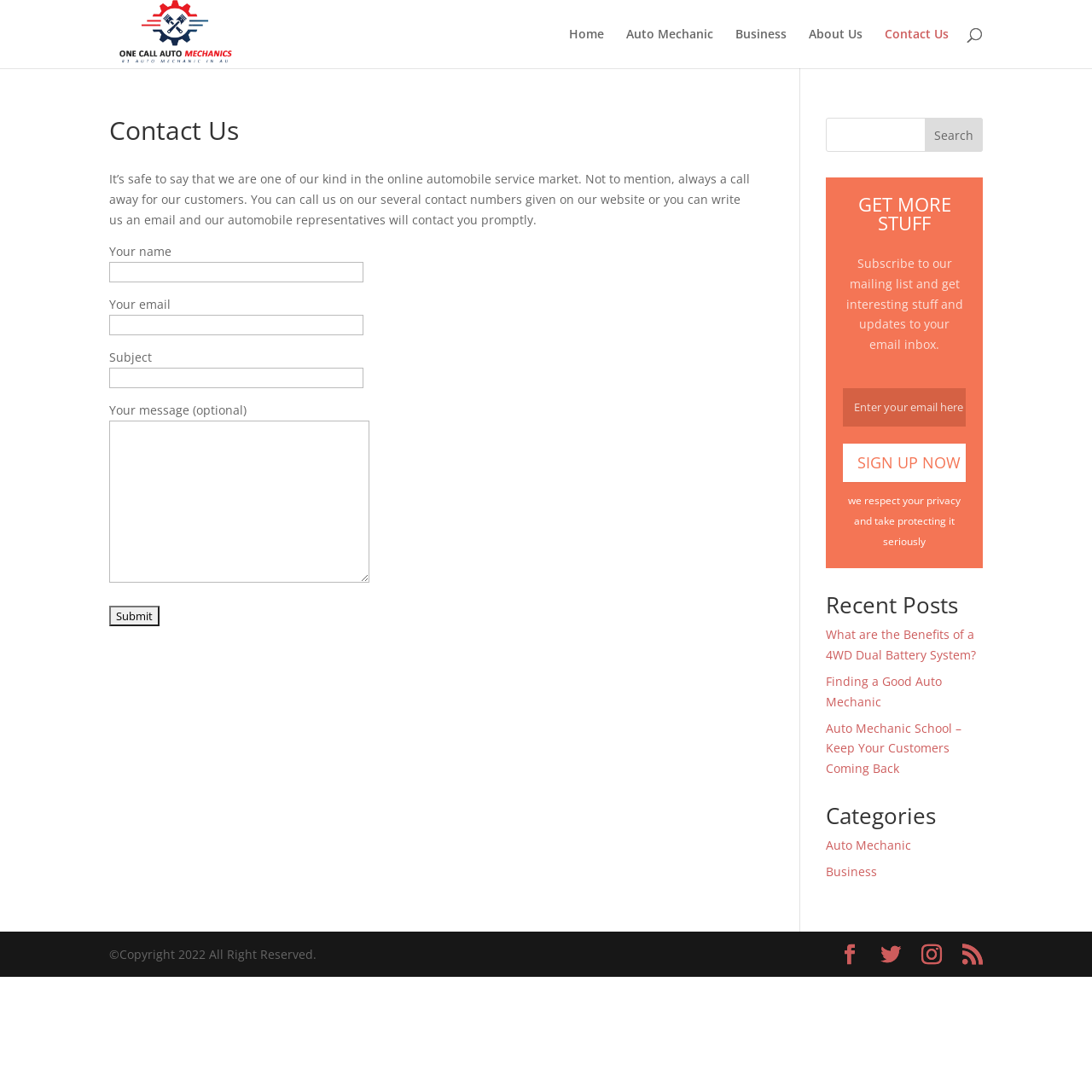What is the purpose of the form on the webpage?
Based on the screenshot, provide your answer in one word or phrase.

To send a message